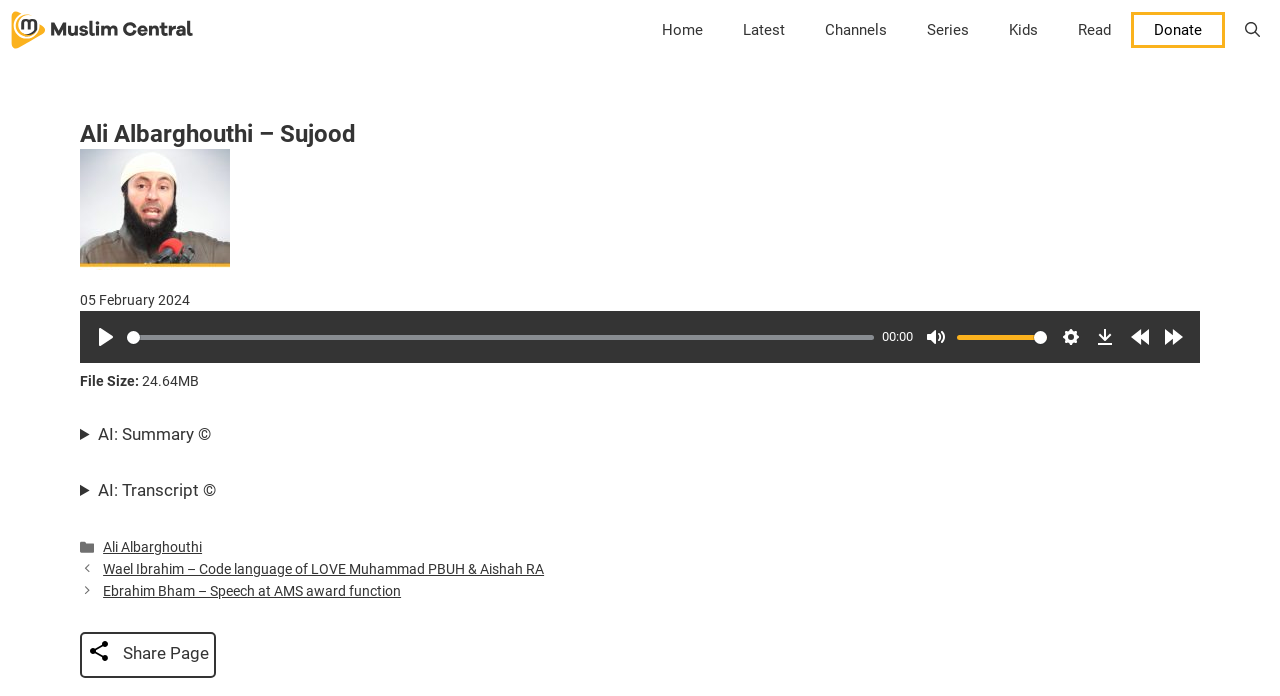Can the audio be downloaded?
Craft a detailed and extensive response to the question.

The 'Download' link is present below the audio player, indicating that the audio can be downloaded.